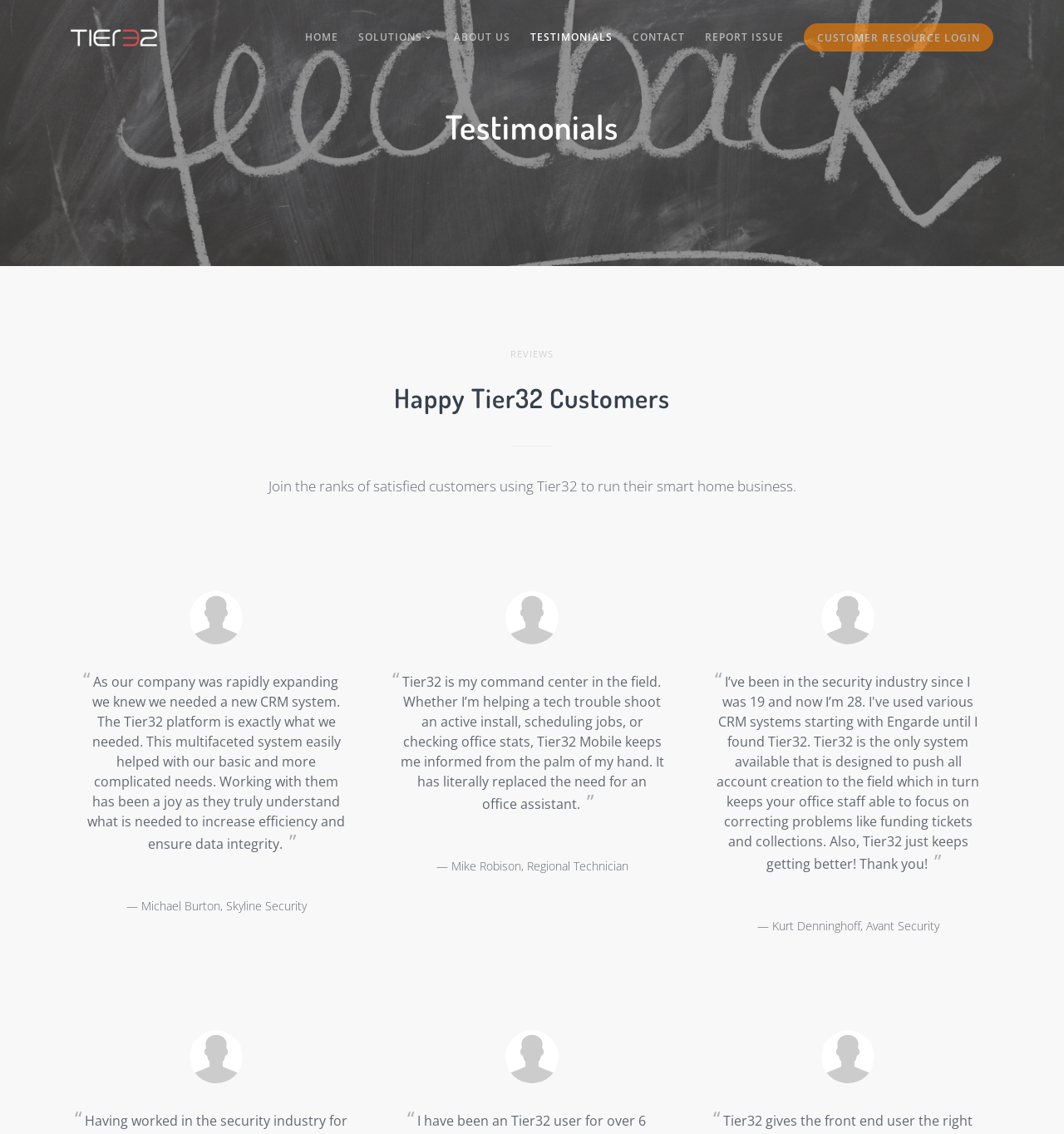Please mark the bounding box coordinates of the area that should be clicked to carry out the instruction: "Go to the HOME page".

[0.287, 0.0, 0.318, 0.066]